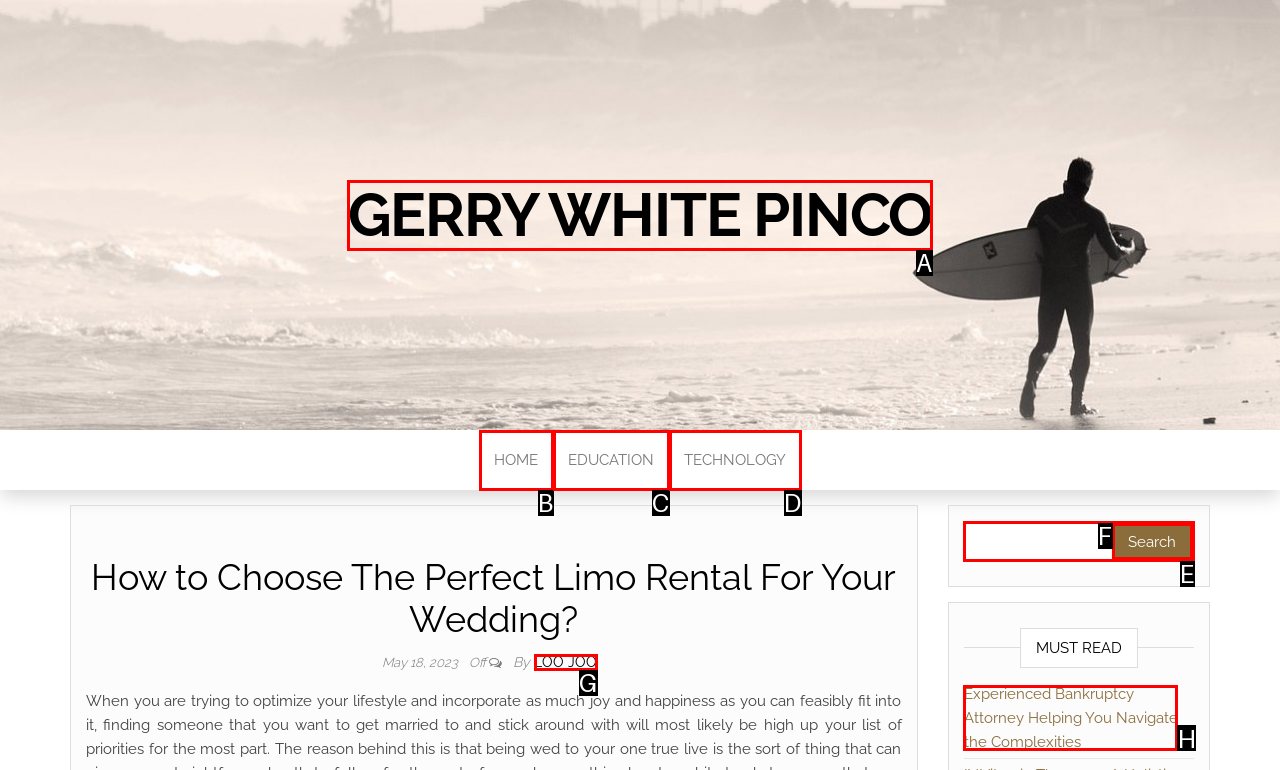For the instruction: read the article about Experienced Bankruptcy Attorney, determine the appropriate UI element to click from the given options. Respond with the letter corresponding to the correct choice.

H